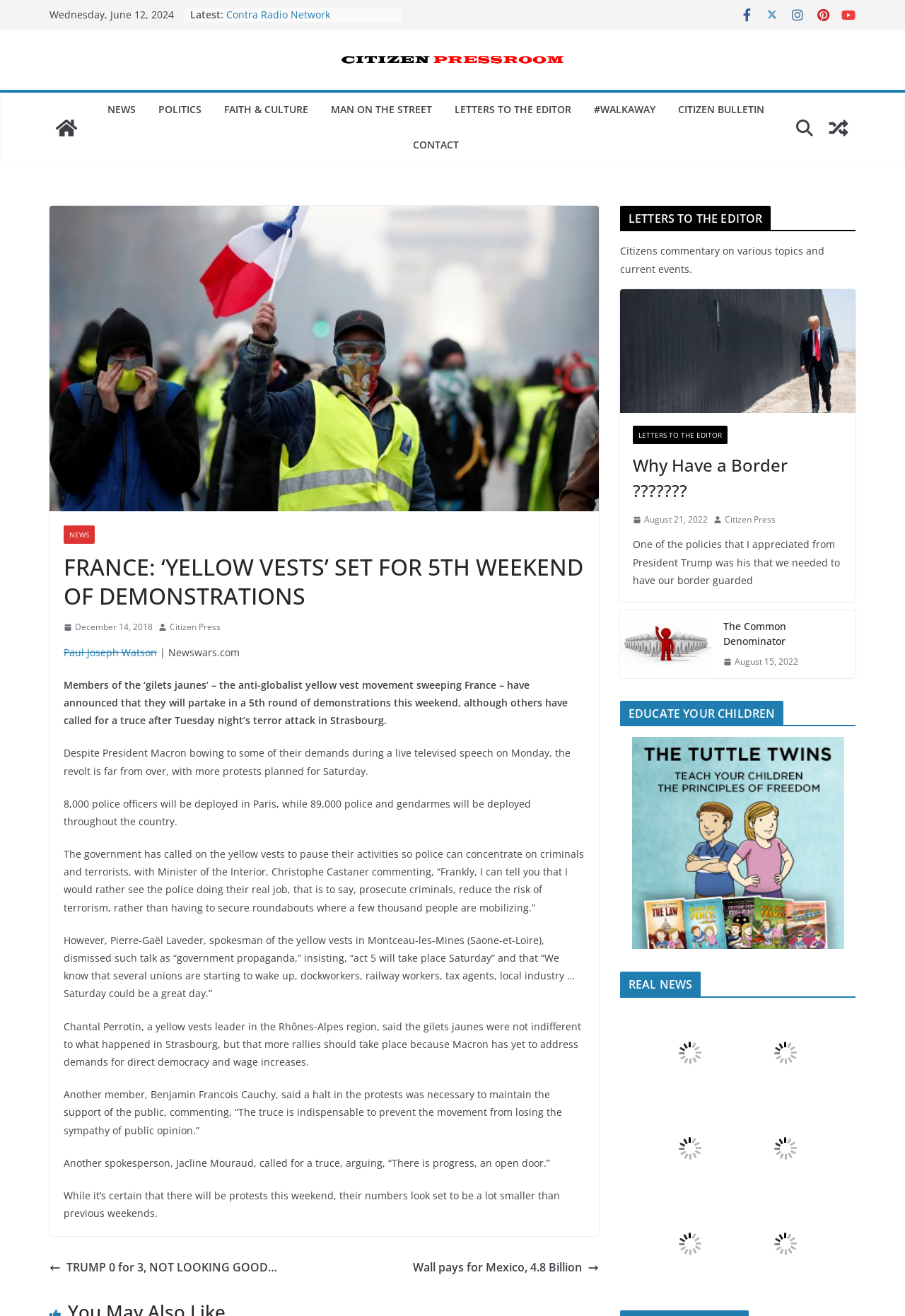Specify the bounding box coordinates of the element's region that should be clicked to achieve the following instruction: "Go to 'Citizen Pressroom'". The bounding box coordinates consist of four float numbers between 0 and 1, in the format [left, top, right, bottom].

[0.366, 0.035, 0.634, 0.055]